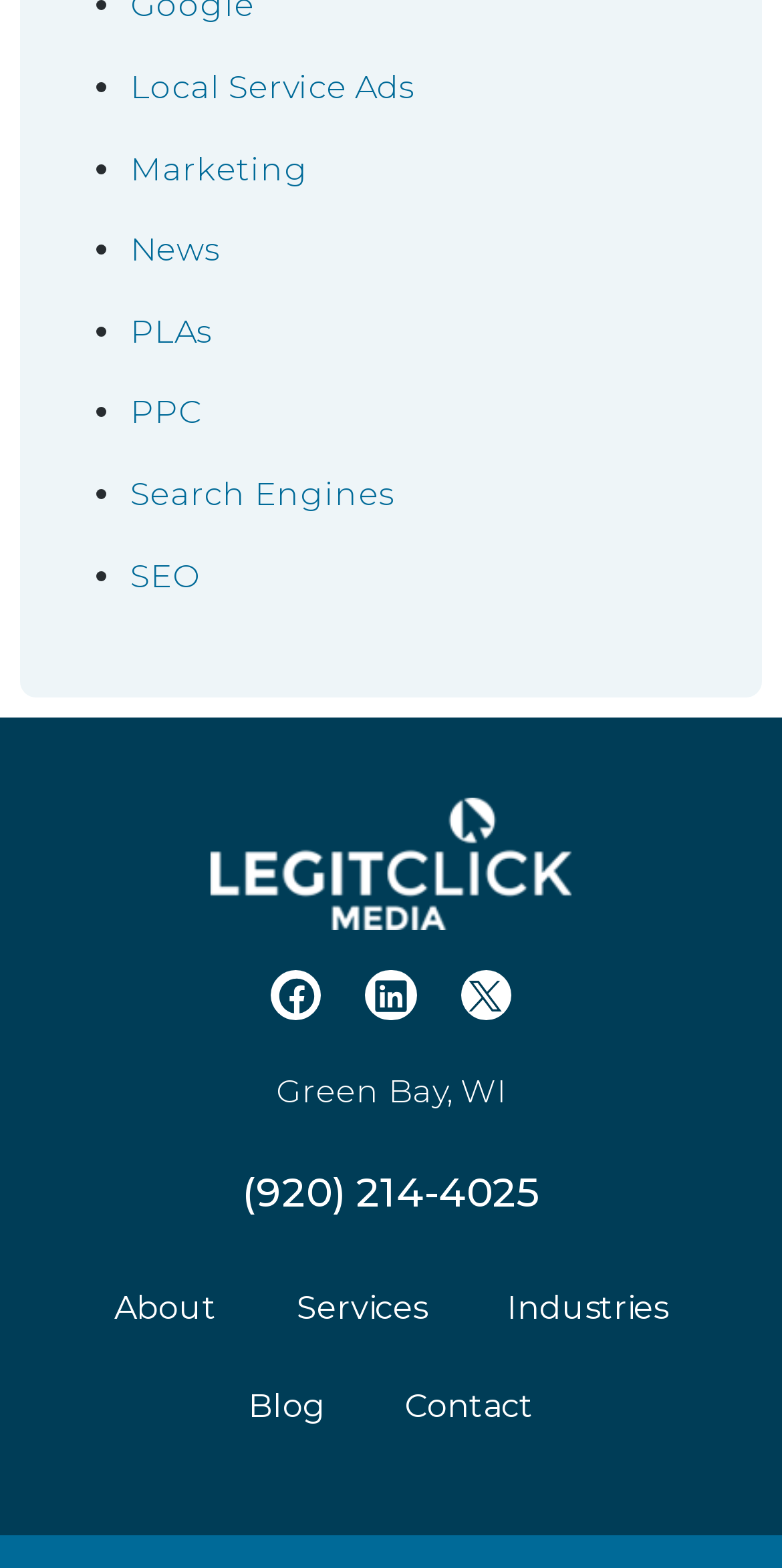Please identify the bounding box coordinates of where to click in order to follow the instruction: "Click on Local Service Ads".

[0.167, 0.044, 0.531, 0.068]